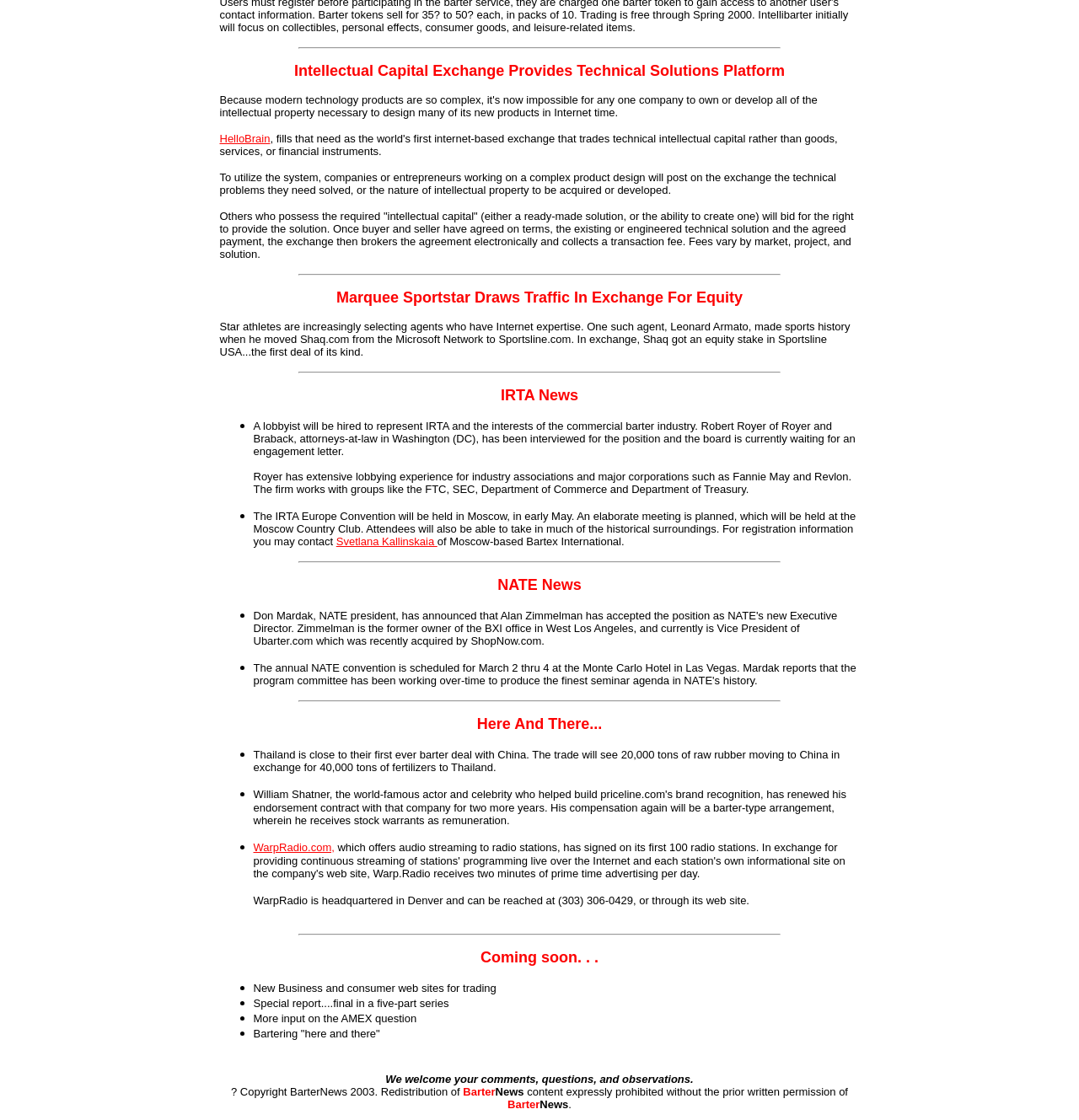What is the purpose of posting on the exchange?
Using the information from the image, provide a comprehensive answer to the question.

According to the StaticText element with OCR text 'To utilize the system, companies or entrepreneurs working on a complex product design will post on the exchange the technical problems they need solved, or the nature of intellectual property to be acquired or developed.', the purpose of posting on the exchange is to get technical problems solved or to acquire or develop intellectual property.